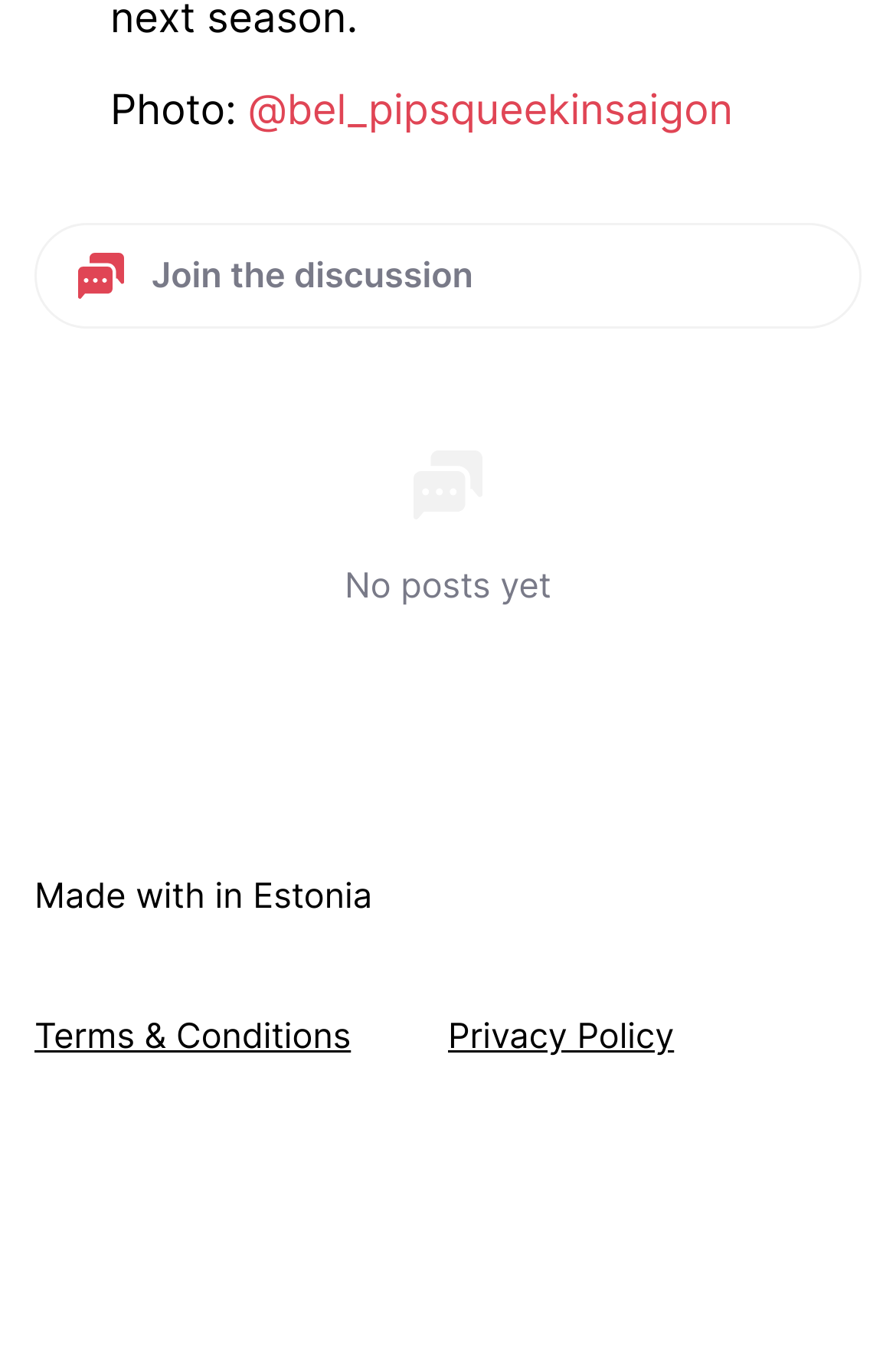What is the country where the website was made?
Please provide a detailed answer to the question.

The country where the website was made can be found in the 'Made with' section at the bottom of the page, which states 'Made with in Estonia'.